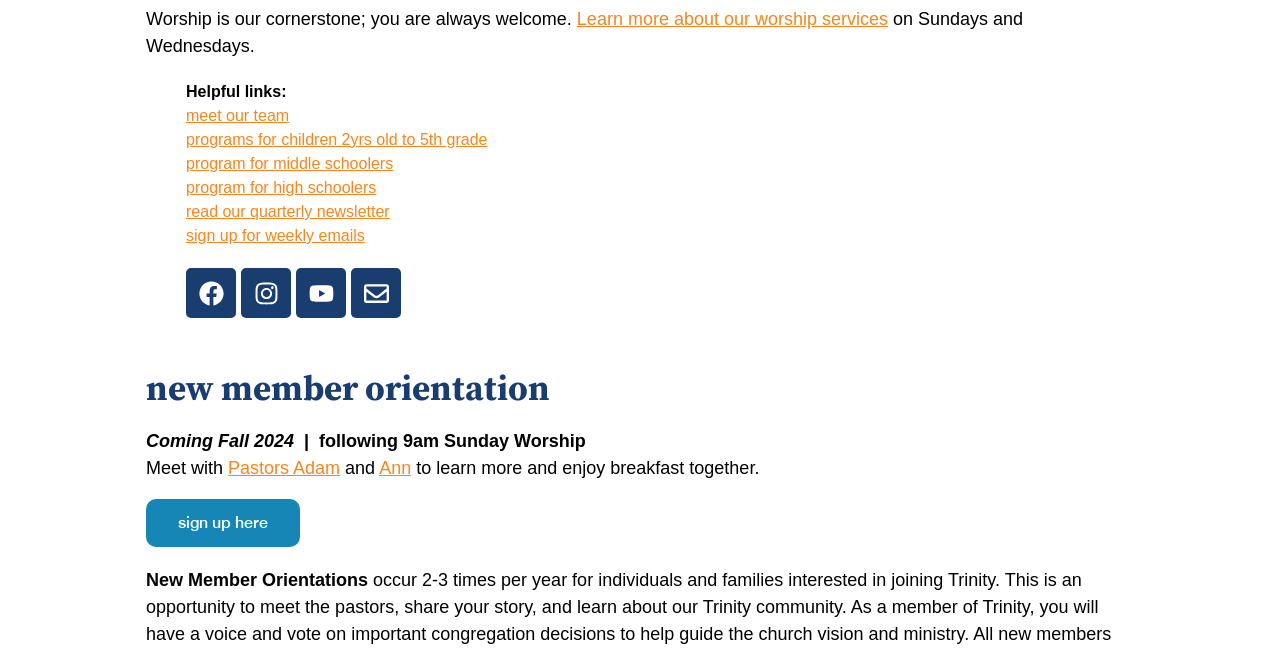Please find the bounding box coordinates of the element that must be clicked to perform the given instruction: "Follow on Facebook". The coordinates should be four float numbers from 0 to 1, i.e., [left, top, right, bottom].

[0.145, 0.41, 0.184, 0.487]